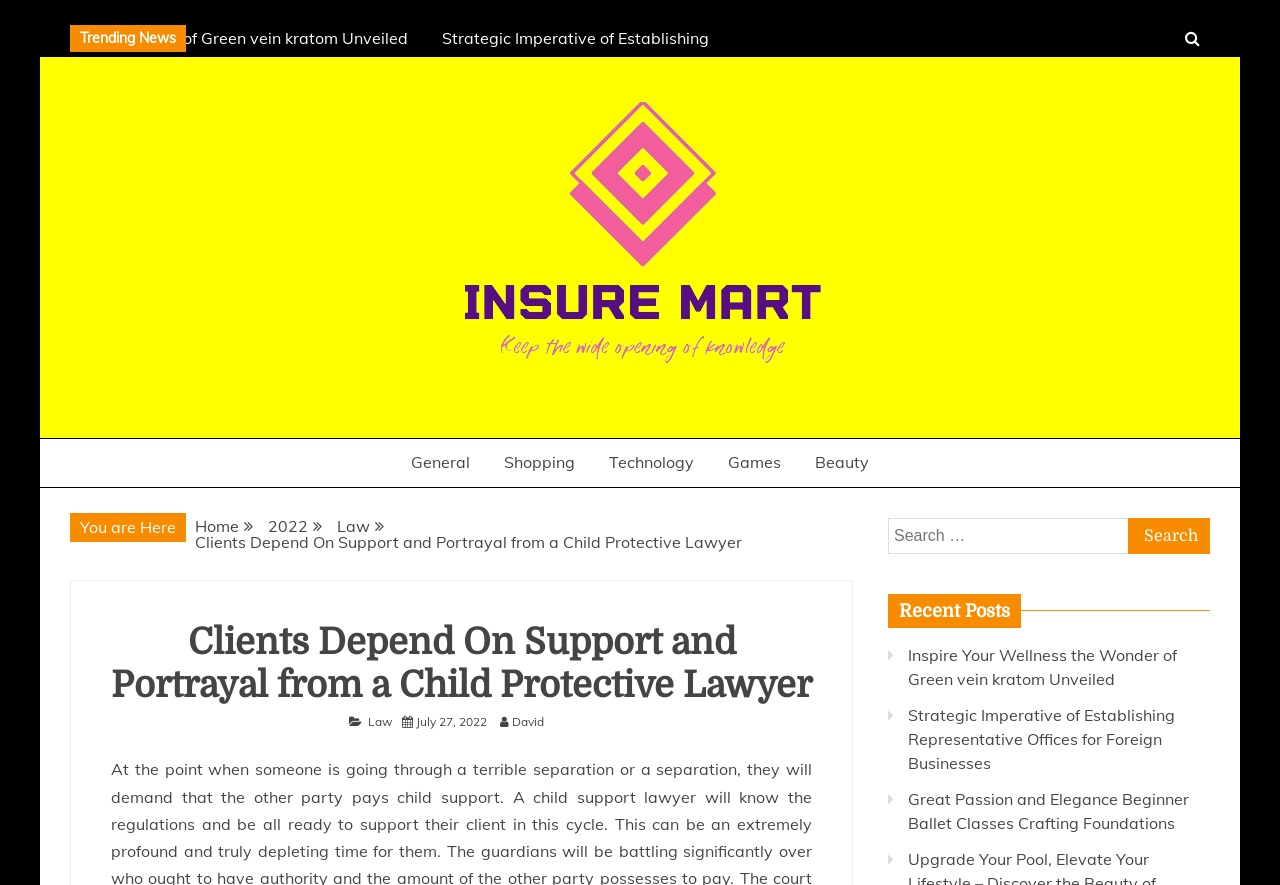Can you show the bounding box coordinates of the region to click on to complete the task described in the instruction: "Browse news in Technology category"?

[0.464, 0.496, 0.554, 0.55]